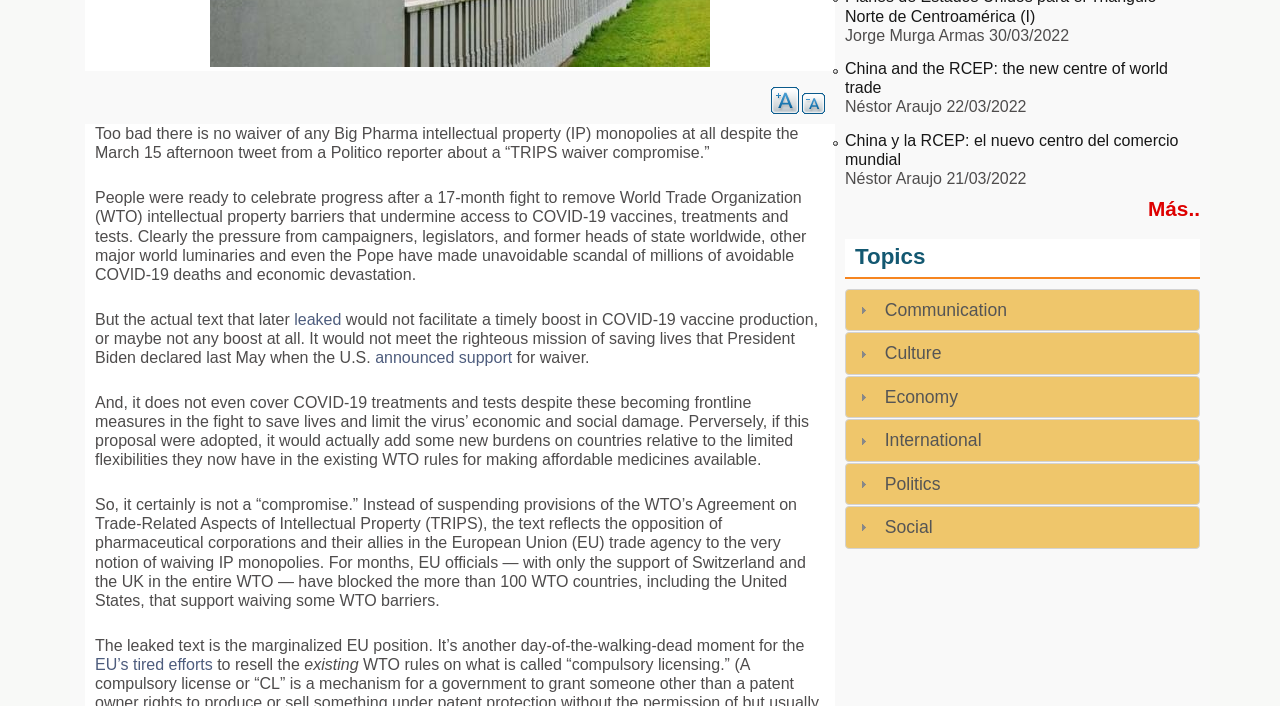Given the element description, predict the bounding box coordinates in the format (top-left x, top-left y, bottom-right x, bottom-right y), using floating point numbers between 0 and 1: announced support

[0.293, 0.494, 0.4, 0.518]